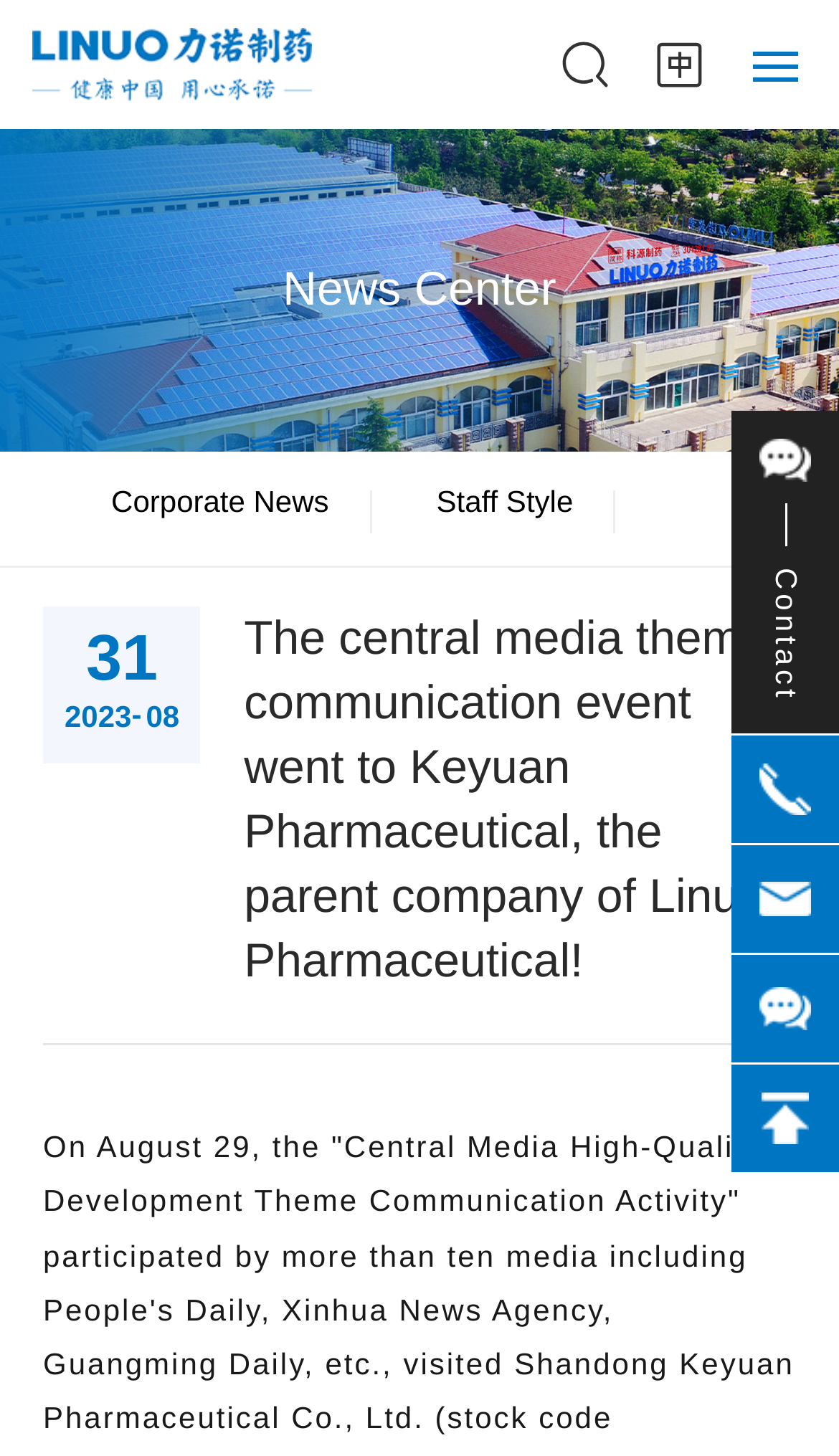Specify the bounding box coordinates of the element's region that should be clicked to achieve the following instruction: "Click the Home link". The bounding box coordinates consist of four float numbers between 0 and 1, in the format [left, top, right, bottom].

[0.051, 0.112, 0.949, 0.145]